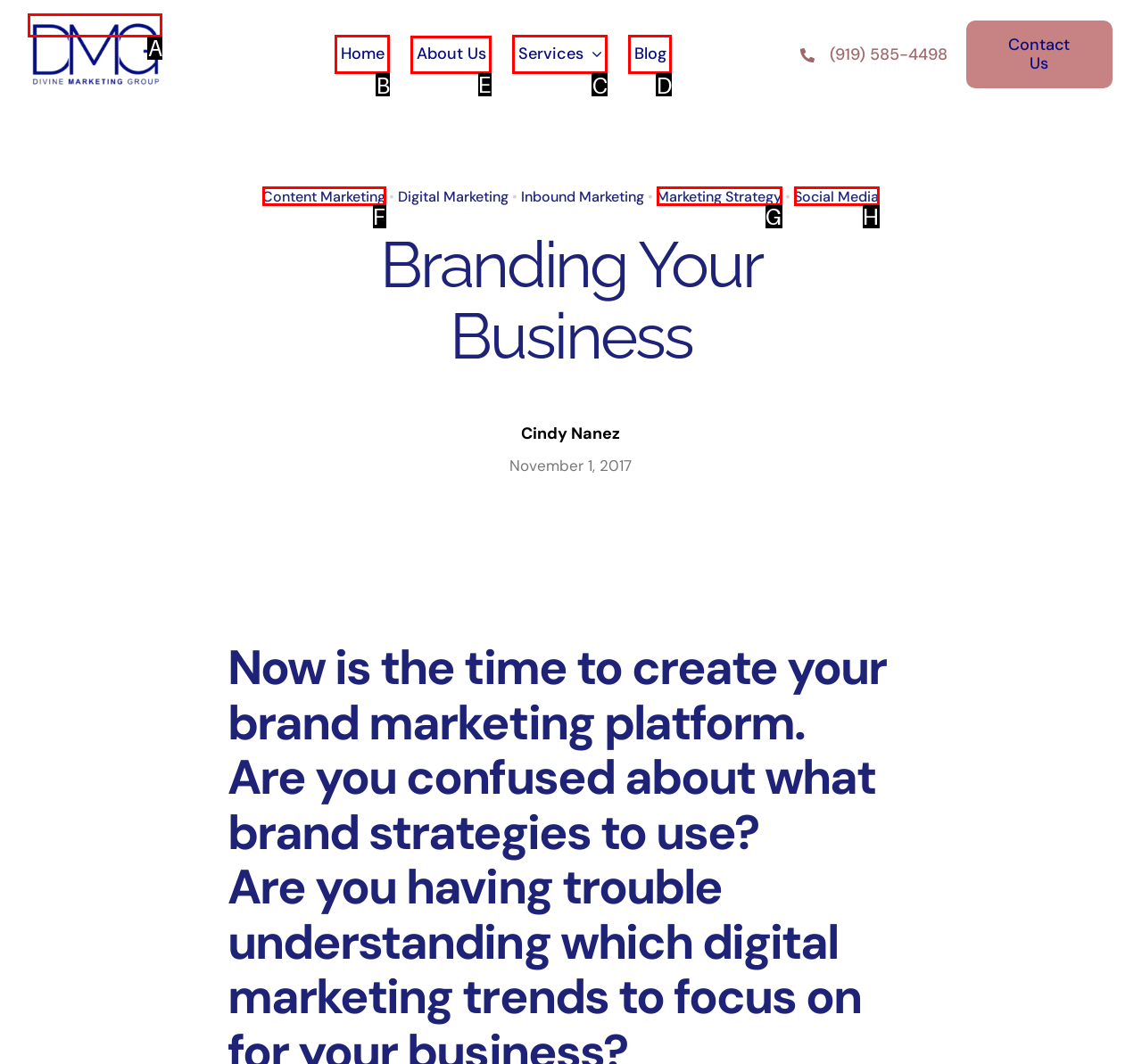Identify the correct UI element to click to follow this instruction: View the About Us page
Respond with the letter of the appropriate choice from the displayed options.

E